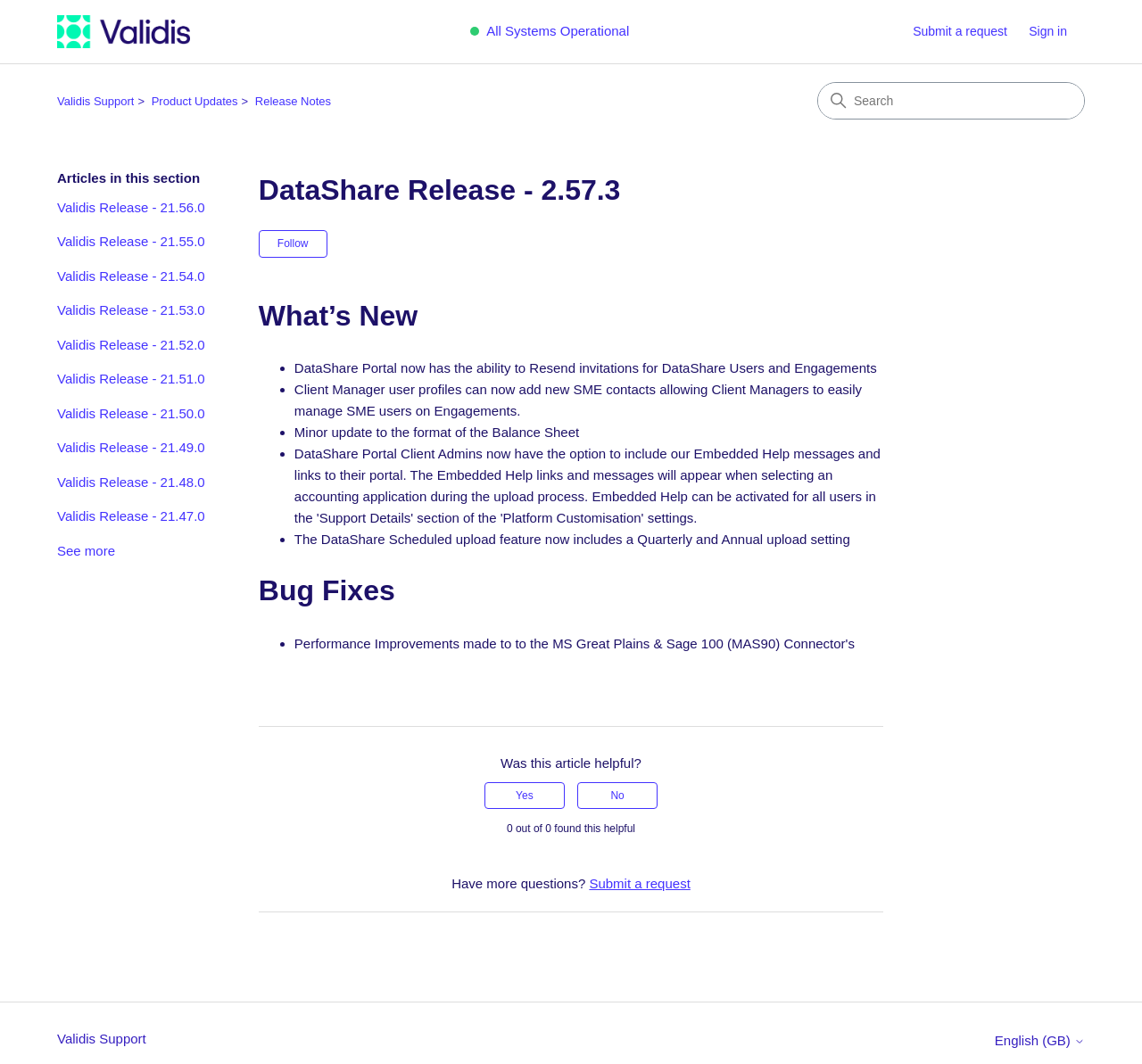Provide the bounding box coordinates of the area you need to click to execute the following instruction: "Search".

[0.716, 0.078, 0.949, 0.111]